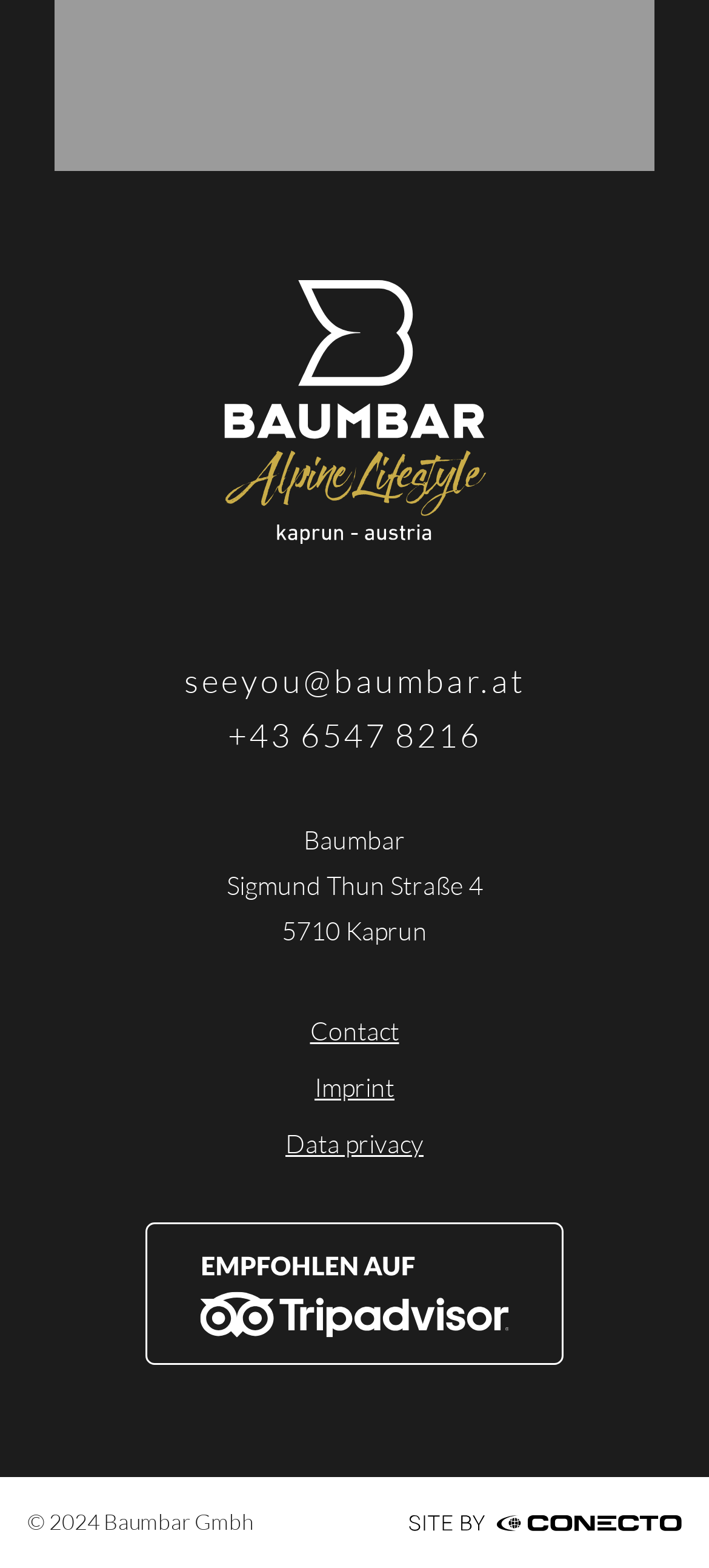Determine the bounding box coordinates of the UI element described by: "parent_node: seeyou@baumbar.at".

[0.314, 0.251, 0.686, 0.271]